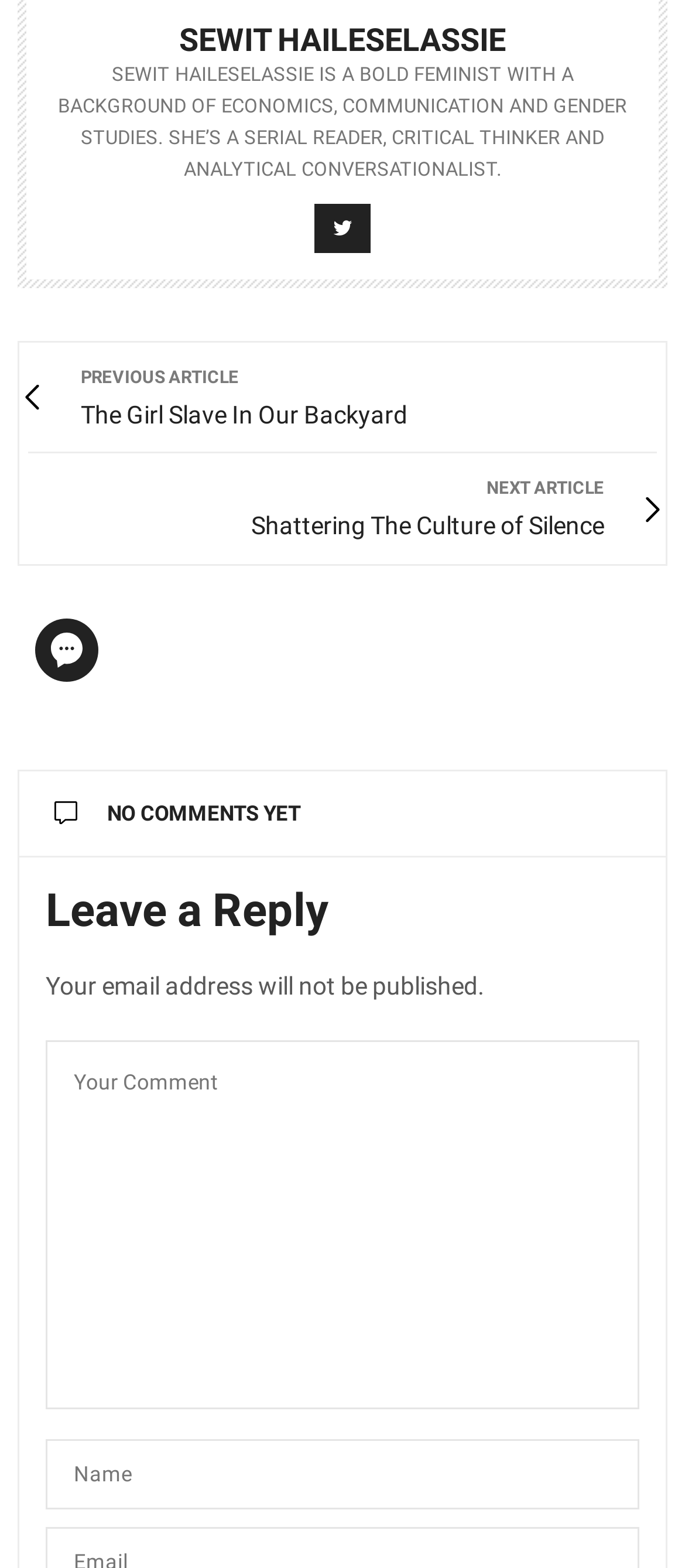Respond with a single word or phrase:
What is the author's background?

Economics, Communication and Gender Studies